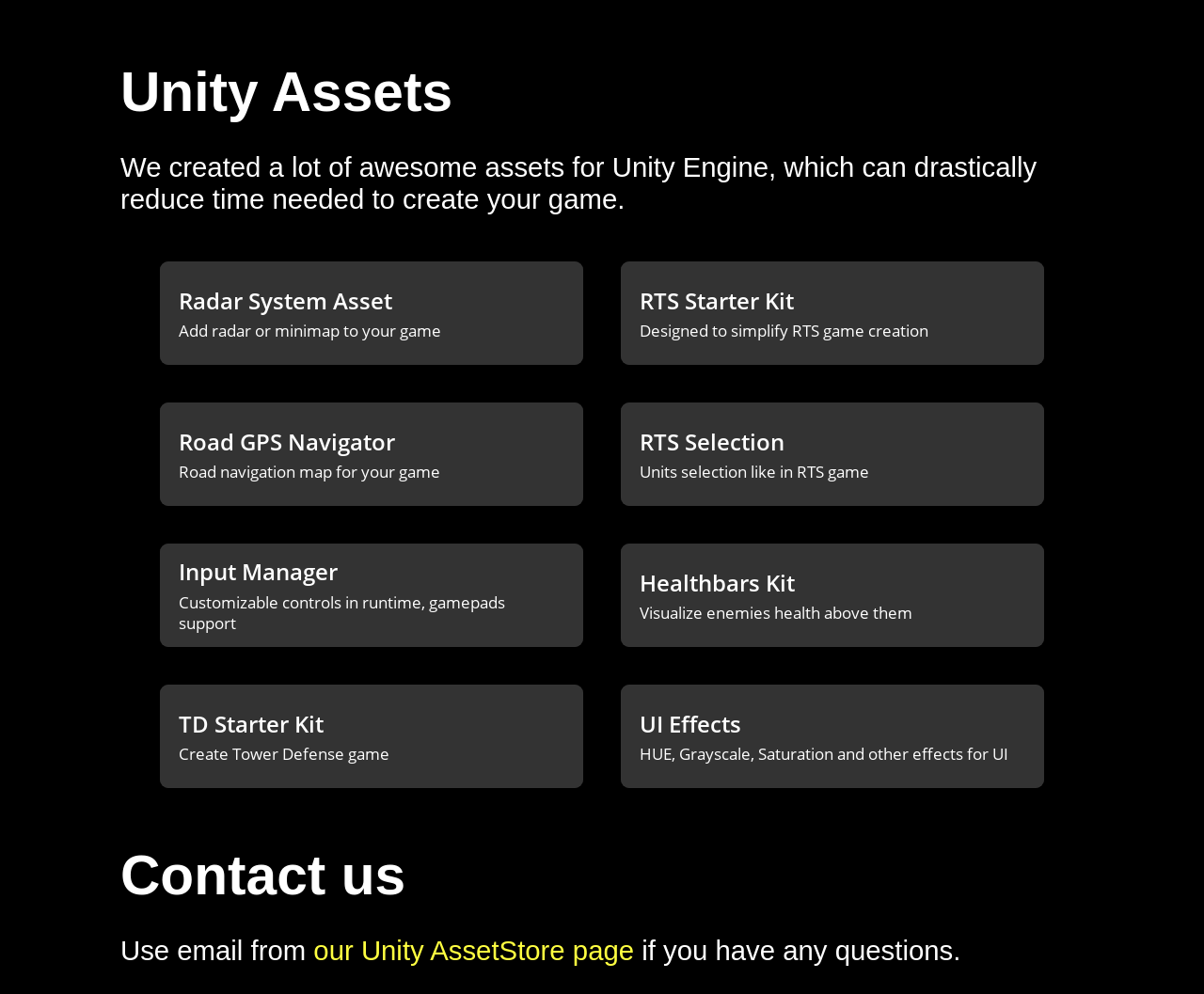Identify the bounding box coordinates of the clickable region required to complete the instruction: "explore the ENERGY section". The coordinates should be given as four float numbers within the range of 0 and 1, i.e., [left, top, right, bottom].

None